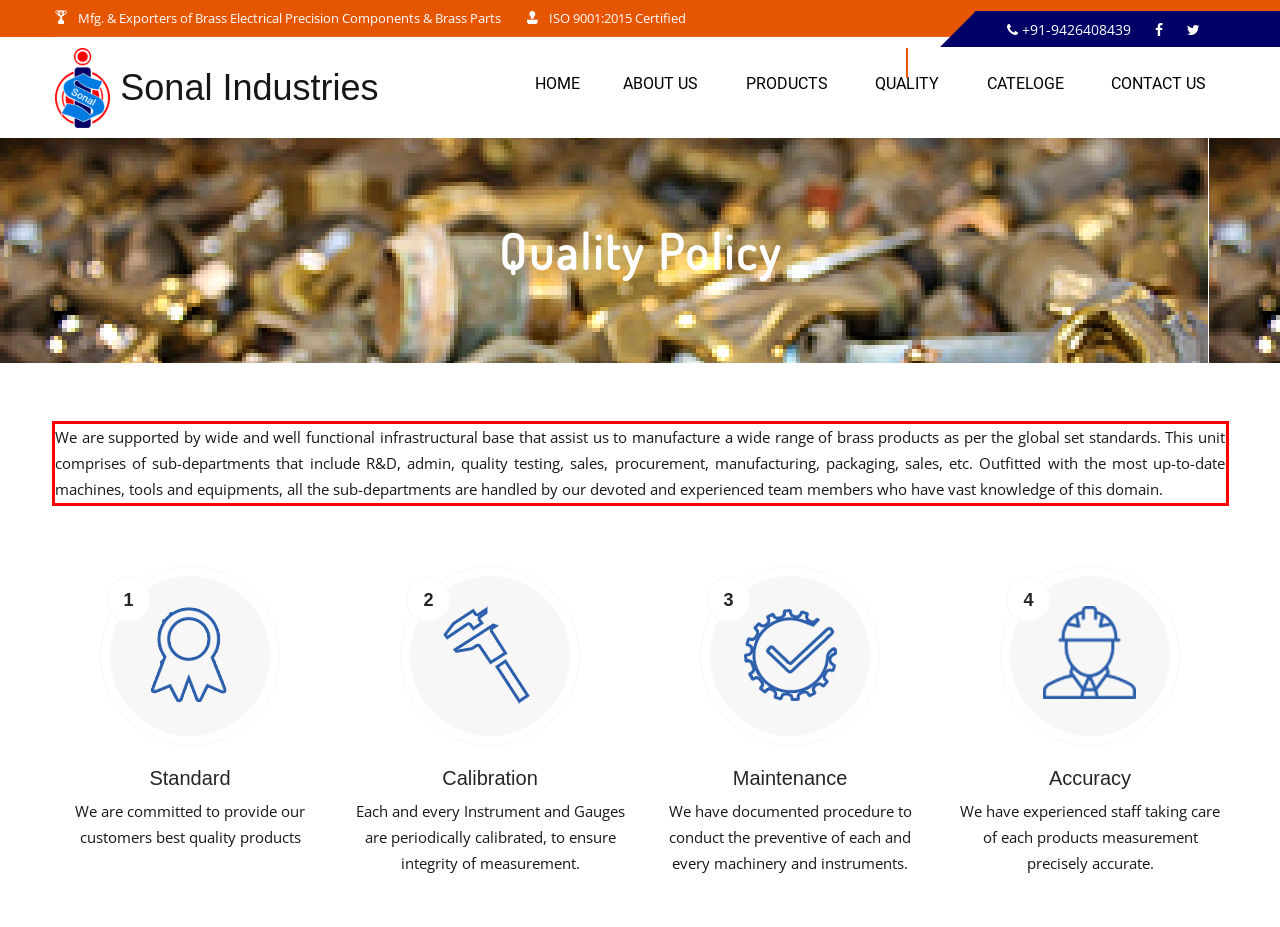You have a webpage screenshot with a red rectangle surrounding a UI element. Extract the text content from within this red bounding box.

We are supported by wide and well functional infrastructural base that assist us to manufacture a wide range of brass products as per the global set standards. This unit comprises of sub-departments that include R&D, admin, quality testing, sales, procurement, manufacturing, packaging, sales, etc. Outfitted with the most up-to-date machines, tools and equipments, all the sub-departments are handled by our devoted and experienced team members who have vast knowledge of this domain.